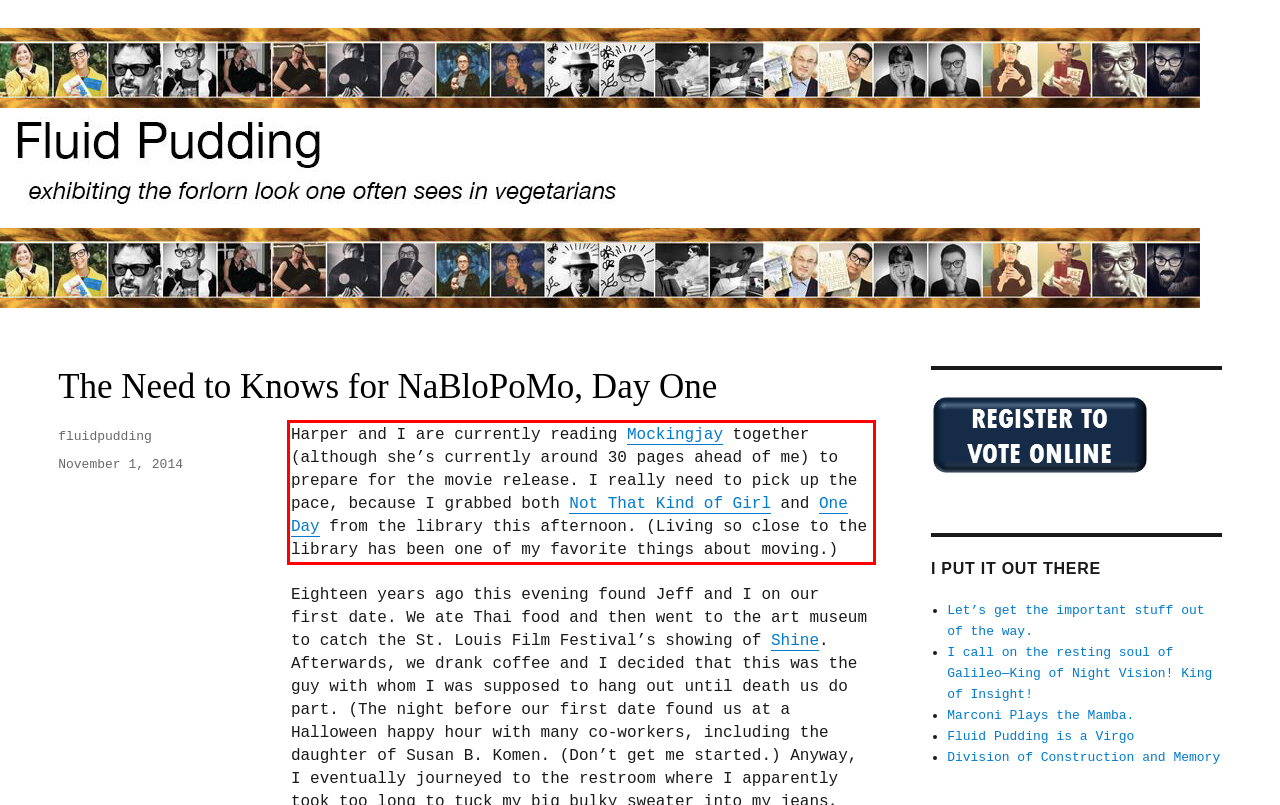You have a screenshot of a webpage, and there is a red bounding box around a UI element. Utilize OCR to extract the text within this red bounding box.

Harper and I are currently reading Mockingjay together (although she’s currently around 30 pages ahead of me) to prepare for the movie release. I really need to pick up the pace, because I grabbed both Not That Kind of Girl and One Day from the library this afternoon. (Living so close to the library has been one of my favorite things about moving.)